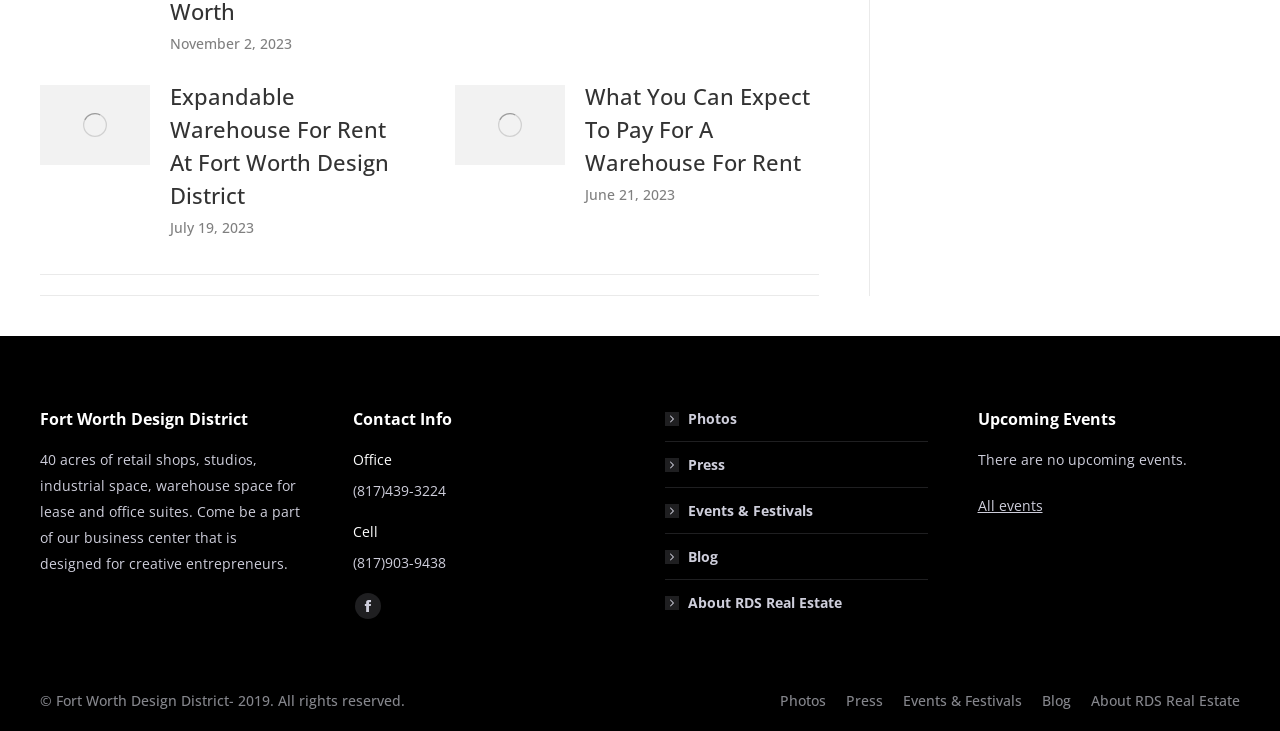Specify the bounding box coordinates of the area to click in order to follow the given instruction: "View post image."

[0.031, 0.117, 0.117, 0.226]